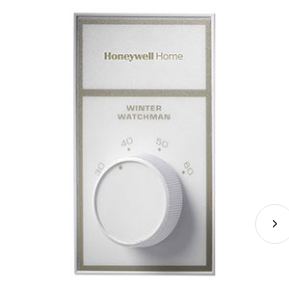What is the color of the thermostat's finish?
Using the visual information from the image, give a one-word or short-phrase answer.

White and silver